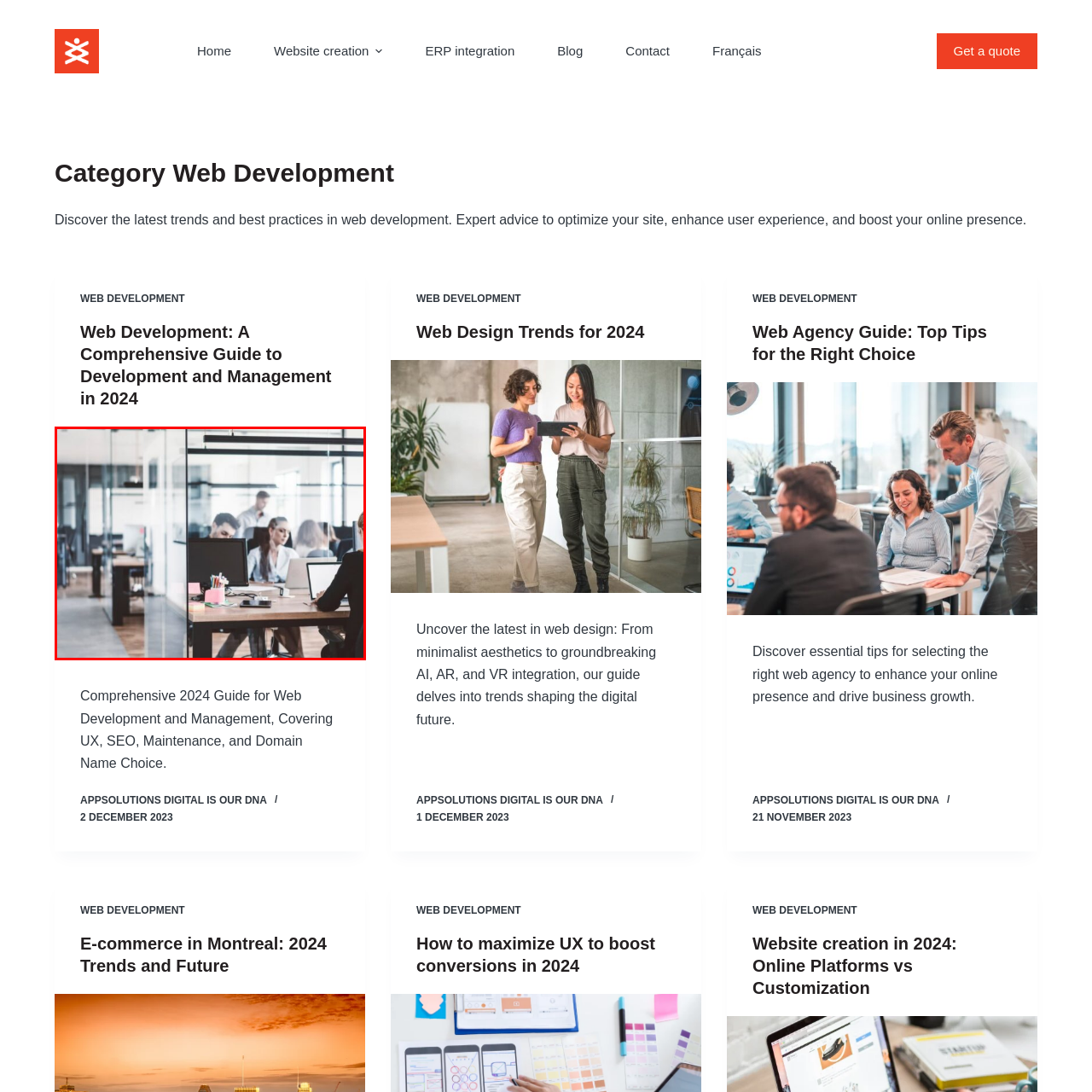Deliver a detailed account of the image that lies within the red box.

The image showcases a contemporary office environment, characterized by modern design and collaborative workspaces. In the foreground, a focused individual is seated at a desk with a laptop, intently working on their tasks. Surrounding them, several colleagues engage in discussion and collaboration, demonstrating an atmosphere of teamwork and productivity. The office features large glass panels that create a sense of openness while also offering some degree of privacy. Natural light floods the space, highlighting the sleek furnishings and enhancing the vibrant, energetic ambiance. This setting is indicative of current trends in web development and digital solutions, reflecting a company culture that emphasizes innovation and effective communication.